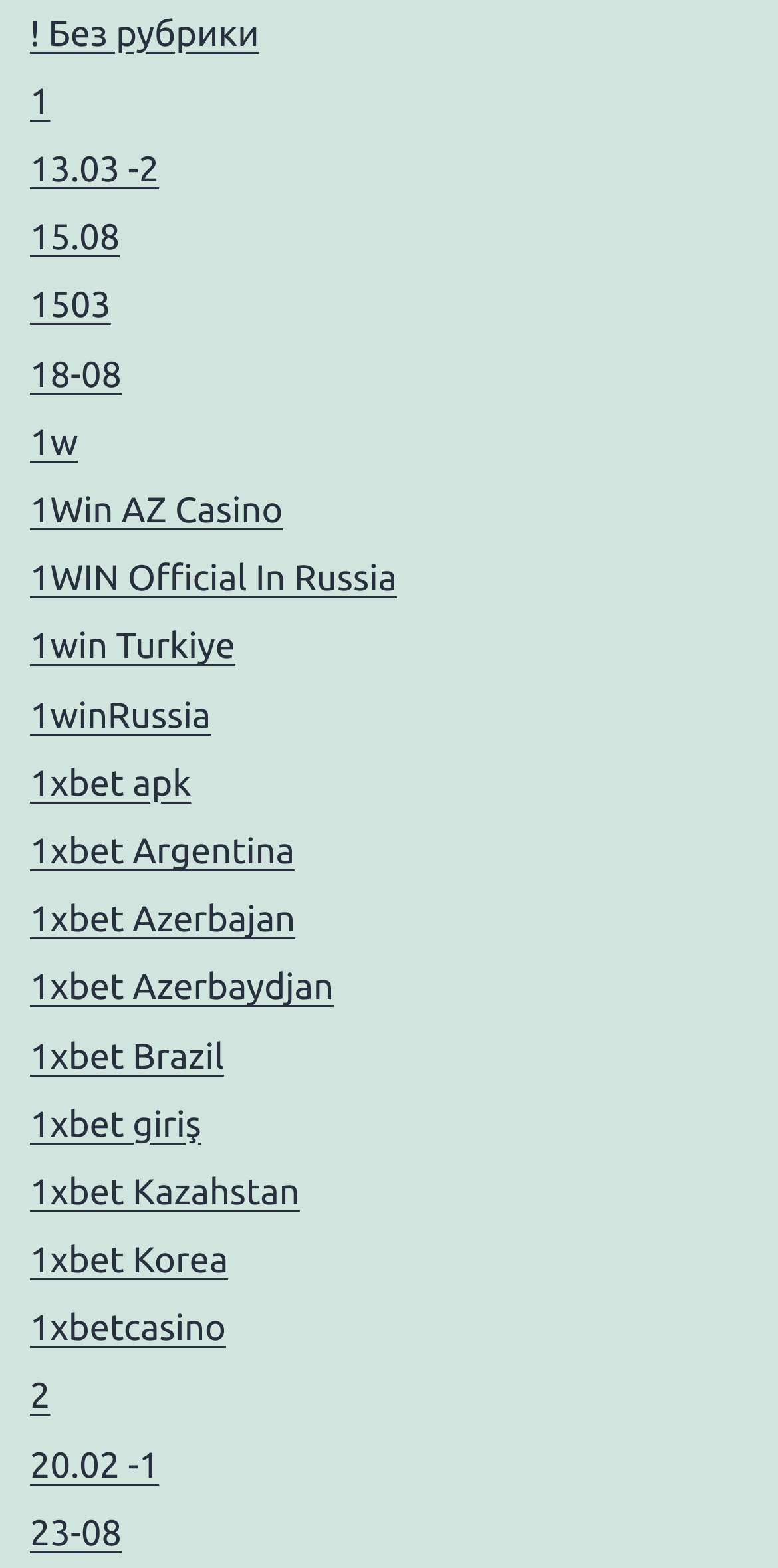What is the first link on the webpage?
Based on the image content, provide your answer in one word or a short phrase.

! Без рубрики